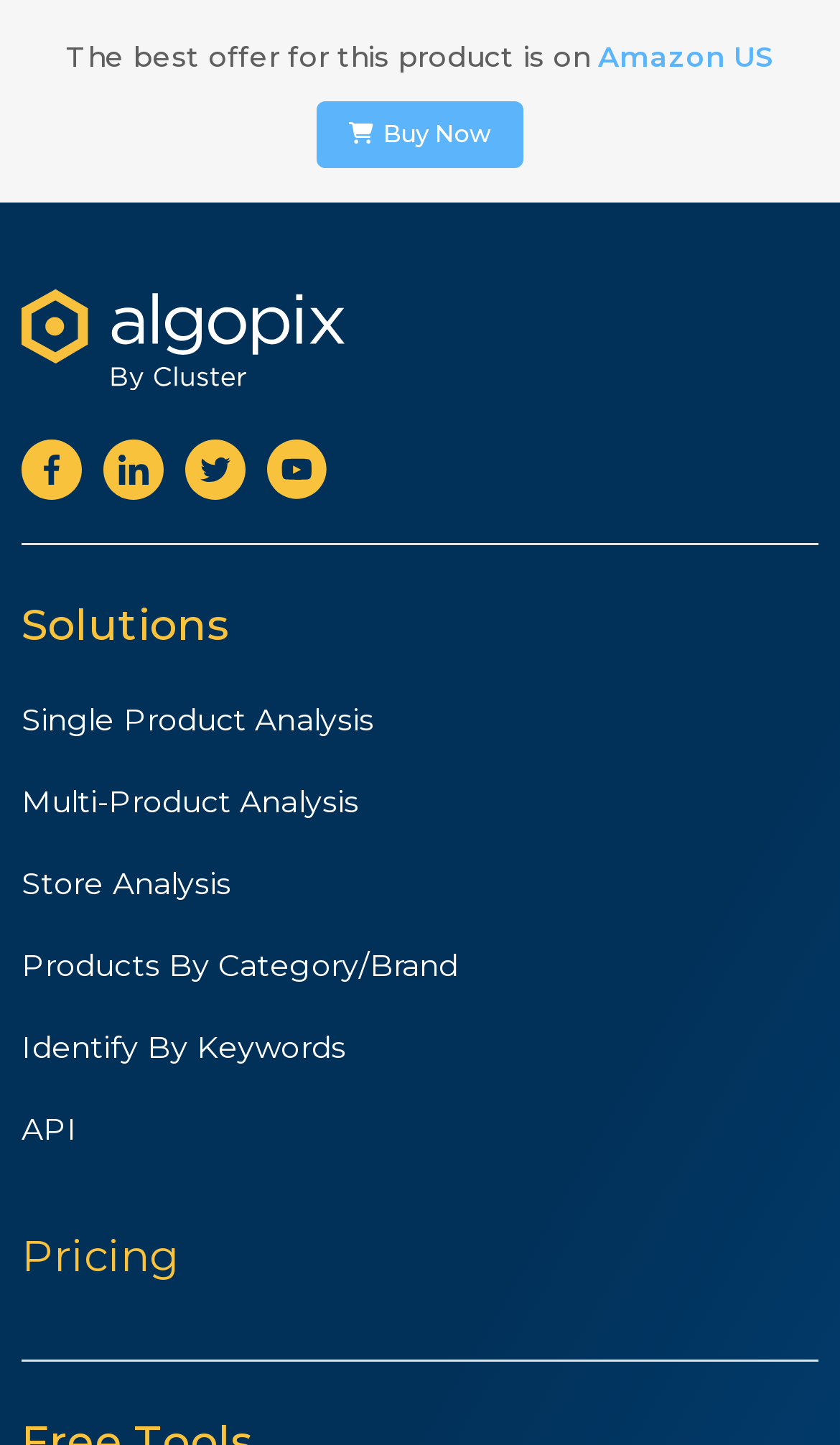Could you provide the bounding box coordinates for the portion of the screen to click to complete this instruction: "Explore Single Product Analysis"?

[0.026, 0.469, 0.445, 0.526]